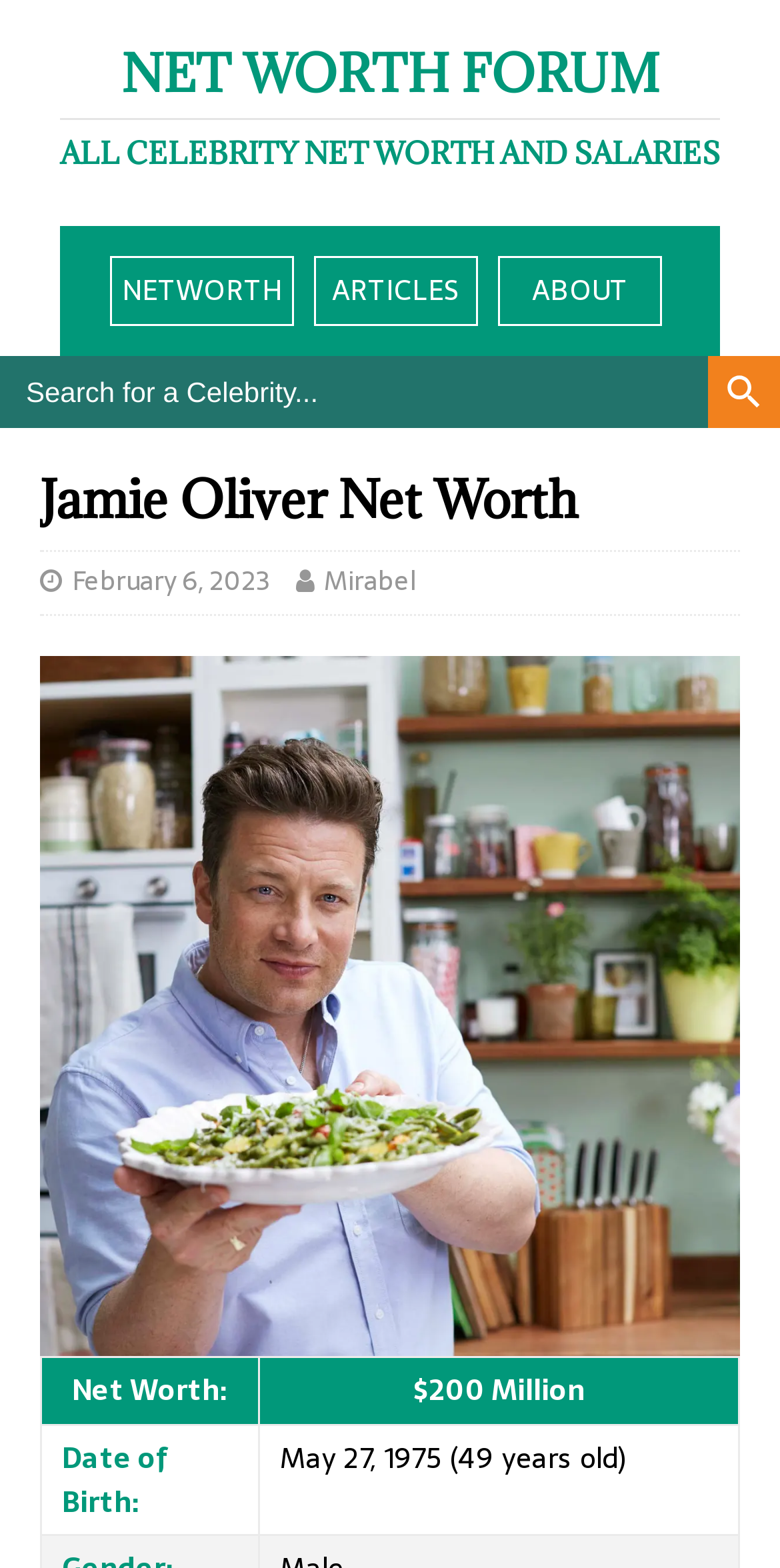Find the bounding box coordinates of the element's region that should be clicked in order to follow the given instruction: "Go to the articles page". The coordinates should consist of four float numbers between 0 and 1, i.e., [left, top, right, bottom].

[0.426, 0.171, 0.59, 0.199]